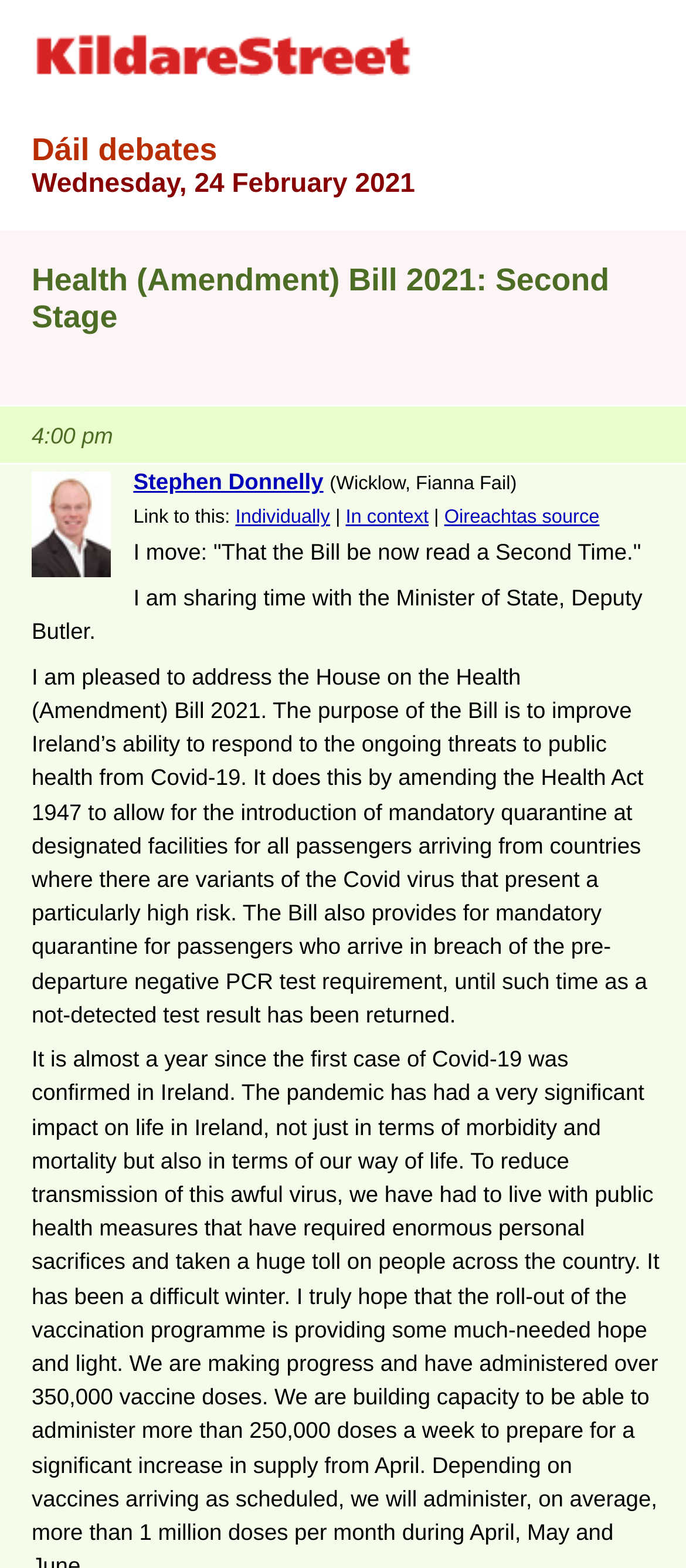Using the given description, provide the bounding box coordinates formatted as (top-left x, top-left y, bottom-right x, bottom-right y), with all values being floating point numbers between 0 and 1. Description: In context

[0.504, 0.324, 0.625, 0.337]